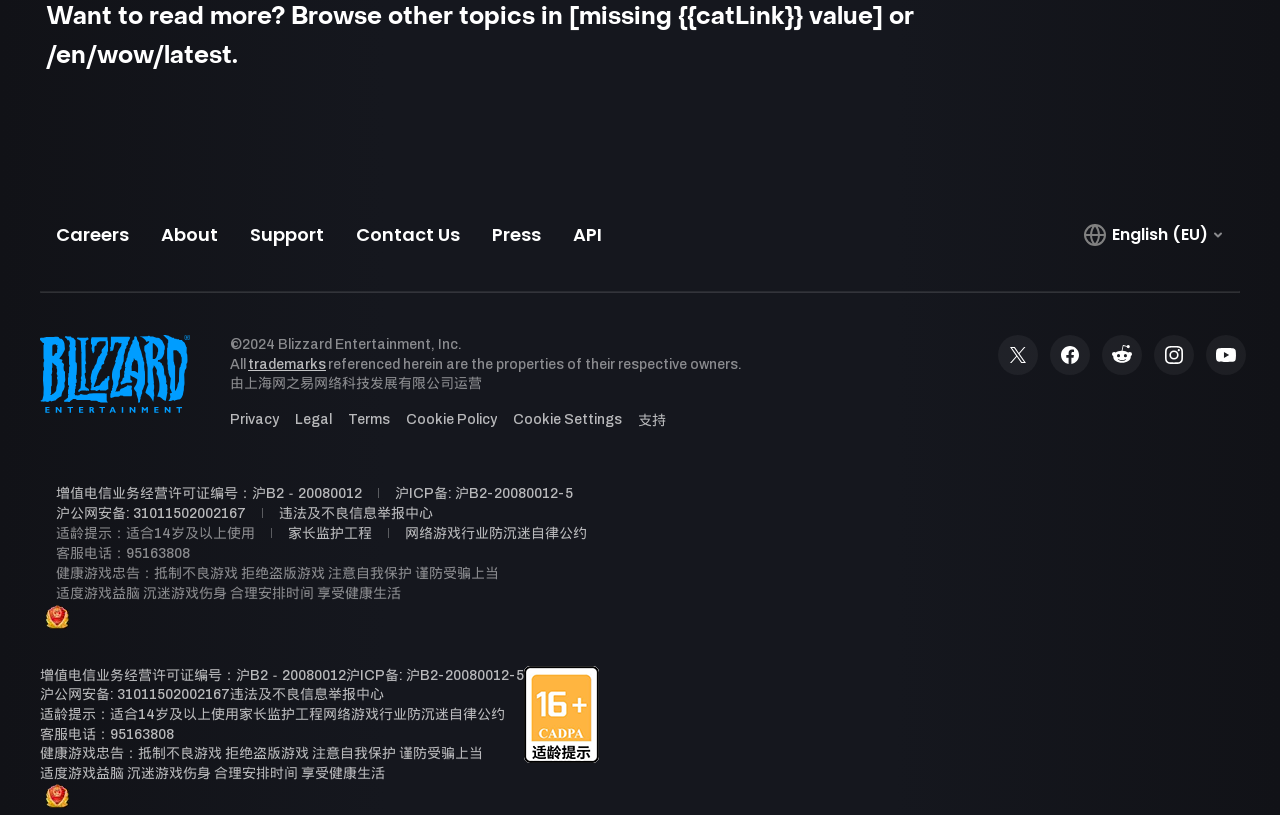Please provide a comprehensive answer to the question based on the screenshot: What is the language of the webpage?

The language of the webpage can be determined by looking at the menu item 'English (EU)' which is located at the top of the webpage, indicating that the webpage is currently set to English (EU) language.